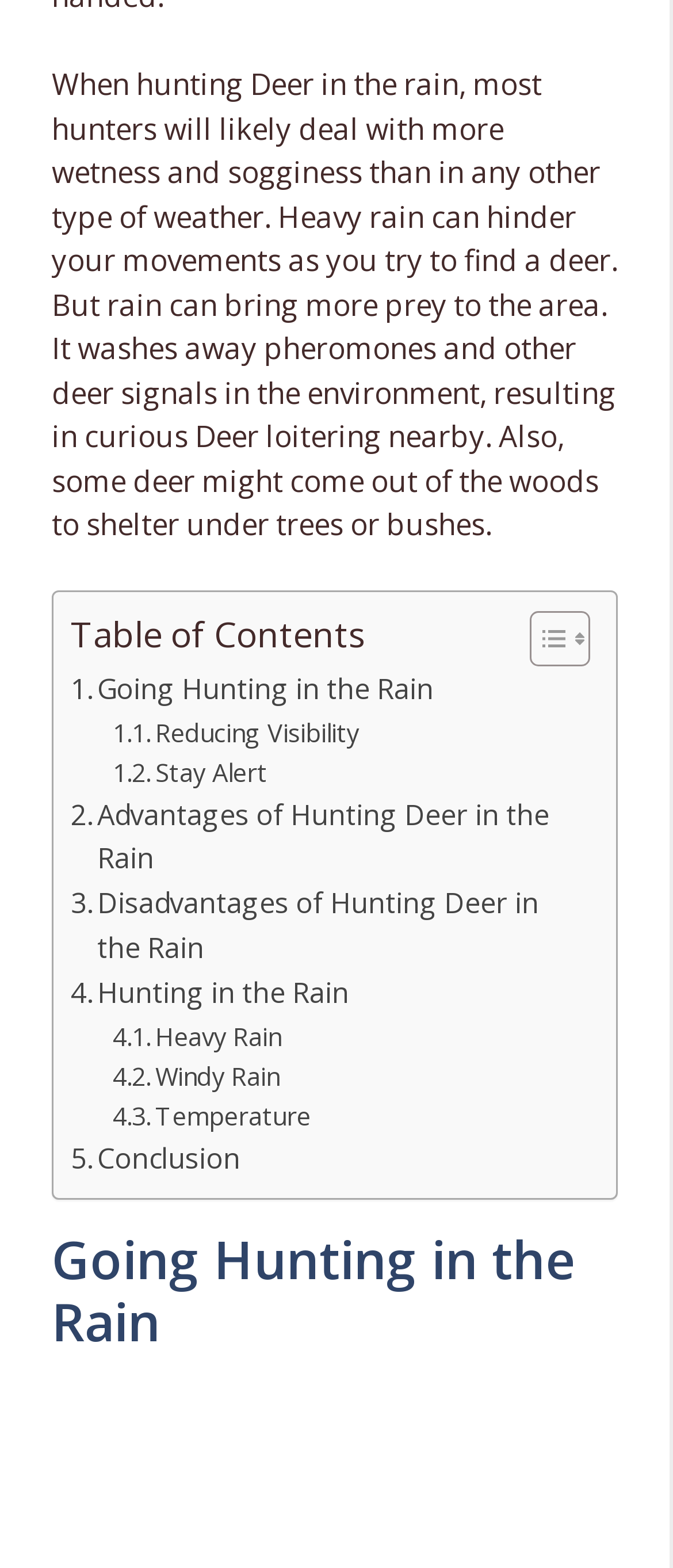Determine the bounding box coordinates of the clickable element to achieve the following action: 'Go to 'Going Hunting in the Rain''. Provide the coordinates as four float values between 0 and 1, formatted as [left, top, right, bottom].

[0.105, 0.426, 0.644, 0.455]